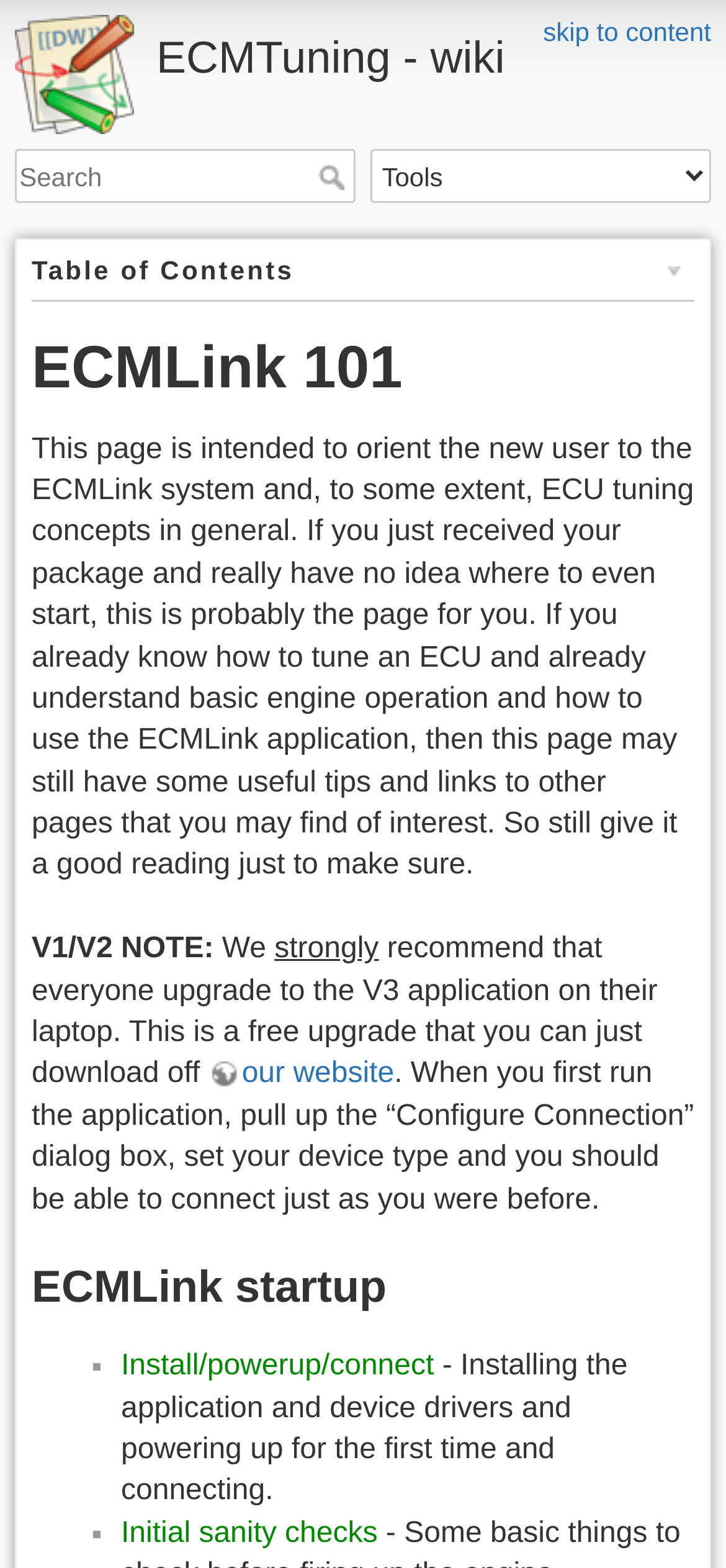Refer to the image and answer the question with as much detail as possible: What is the purpose of this webpage?

Based on the content of the webpage, it appears to be an orientation page for new users of the ECMLink system, providing an introduction to the system and ECU tuning concepts.